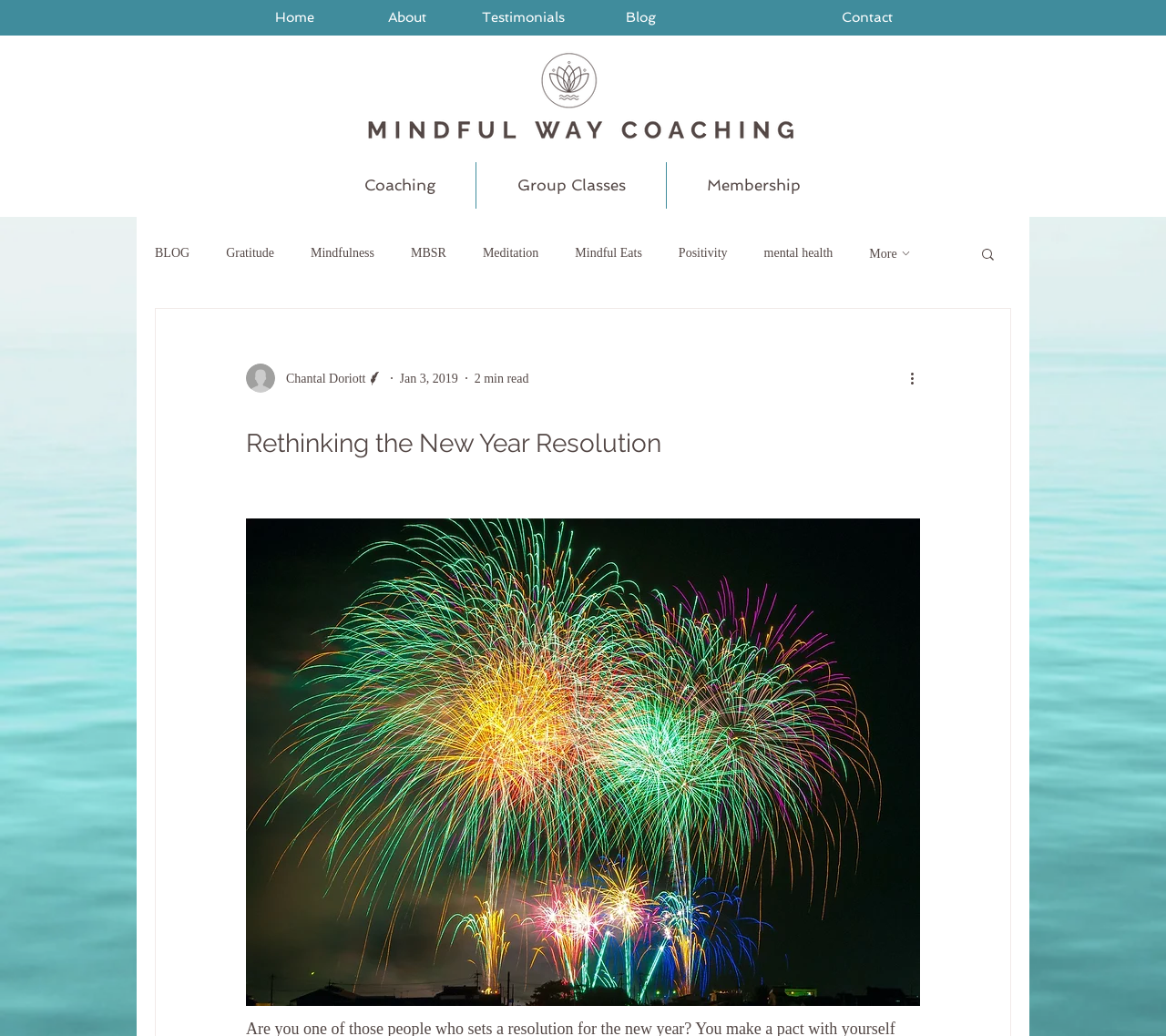Determine the bounding box coordinates of the clickable region to follow the instruction: "Read the blog post about Gratitude".

[0.194, 0.237, 0.235, 0.252]